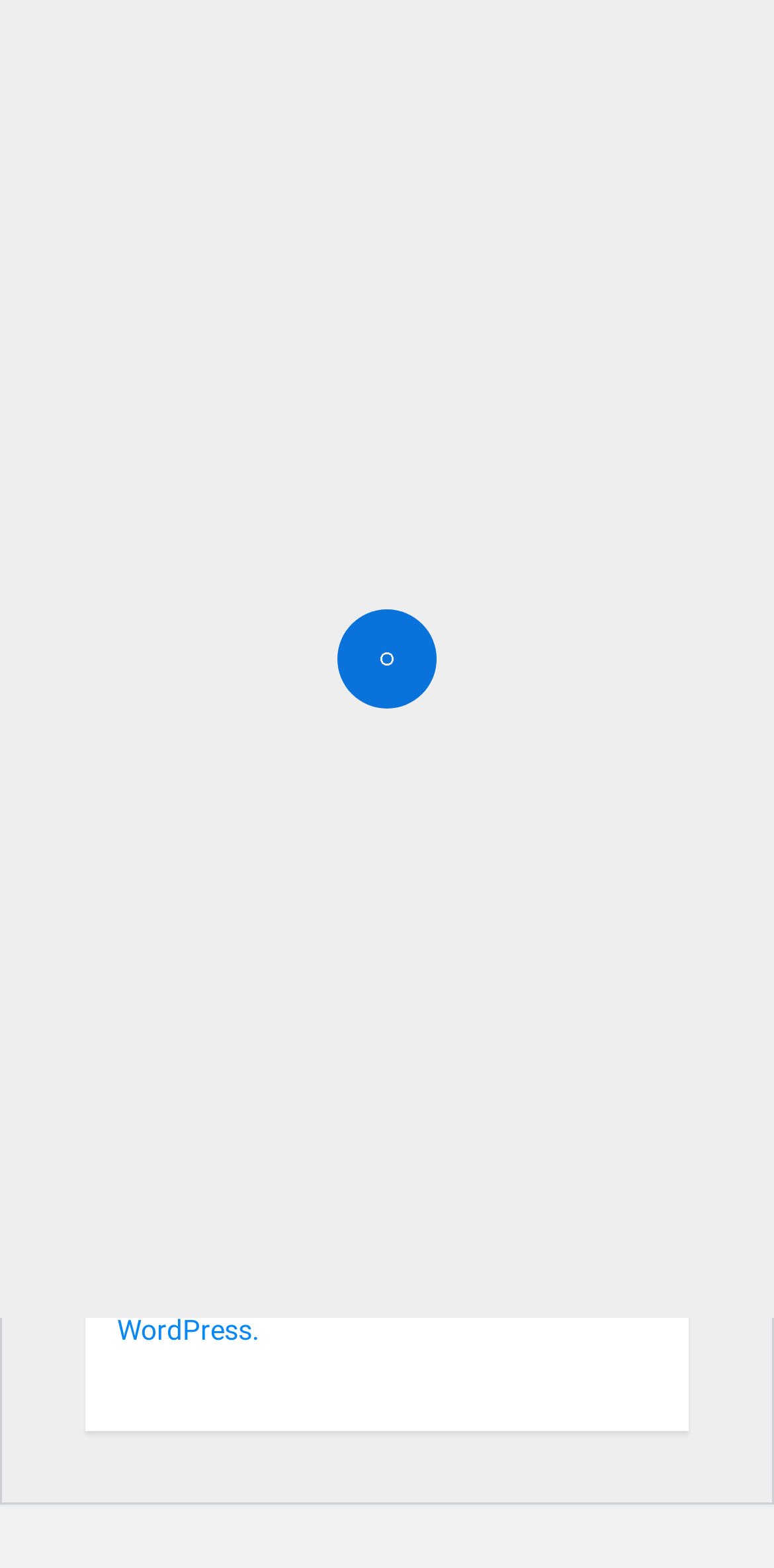Using the description "Learn more about troubleshooting WordPress.", predict the bounding box of the relevant HTML element.

[0.151, 0.812, 0.697, 0.859]